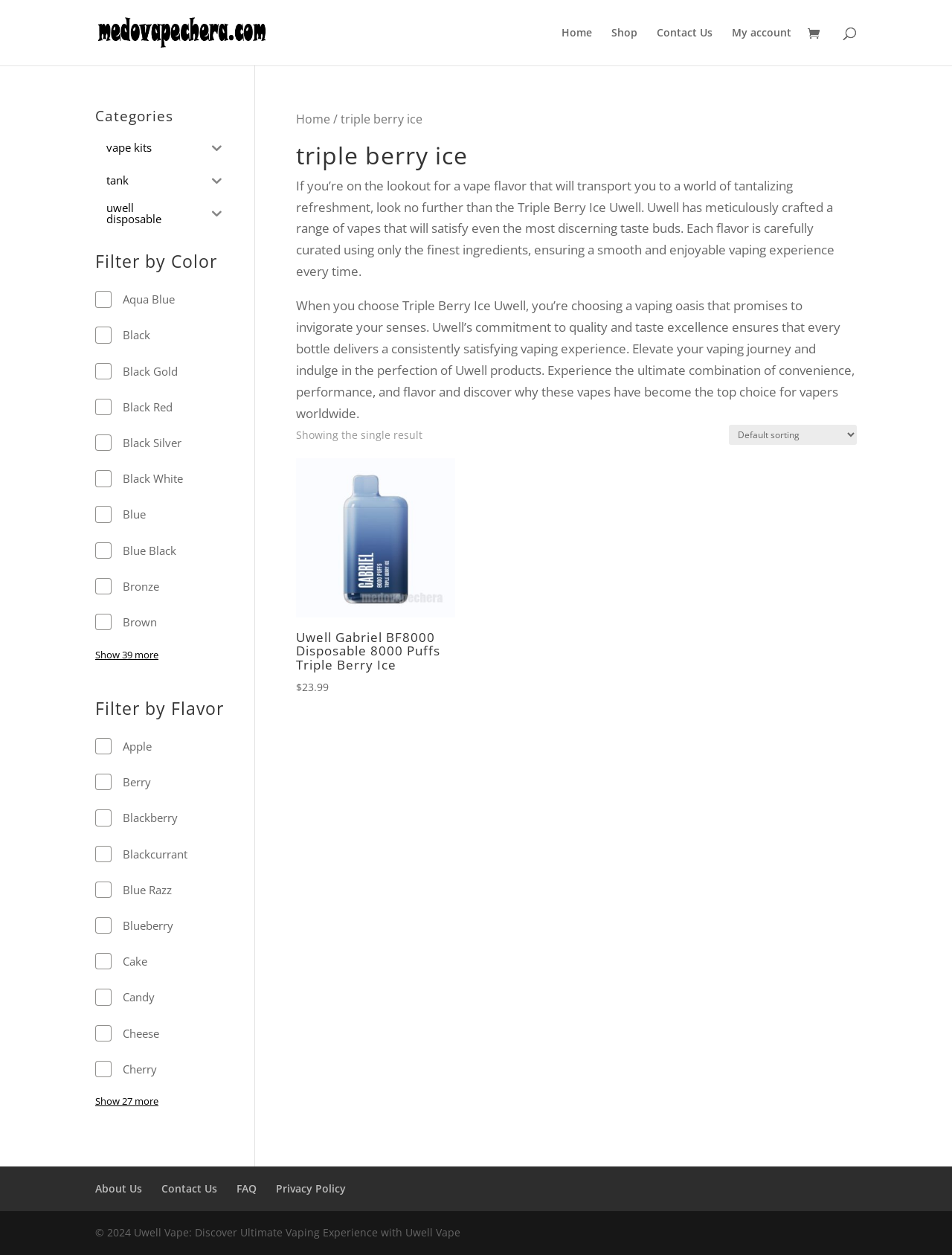Please provide the bounding box coordinates for the element that needs to be clicked to perform the following instruction: "Click on the Uwell Vape link". The coordinates should be given as four float numbers between 0 and 1, i.e., [left, top, right, bottom].

[0.103, 0.018, 0.305, 0.032]